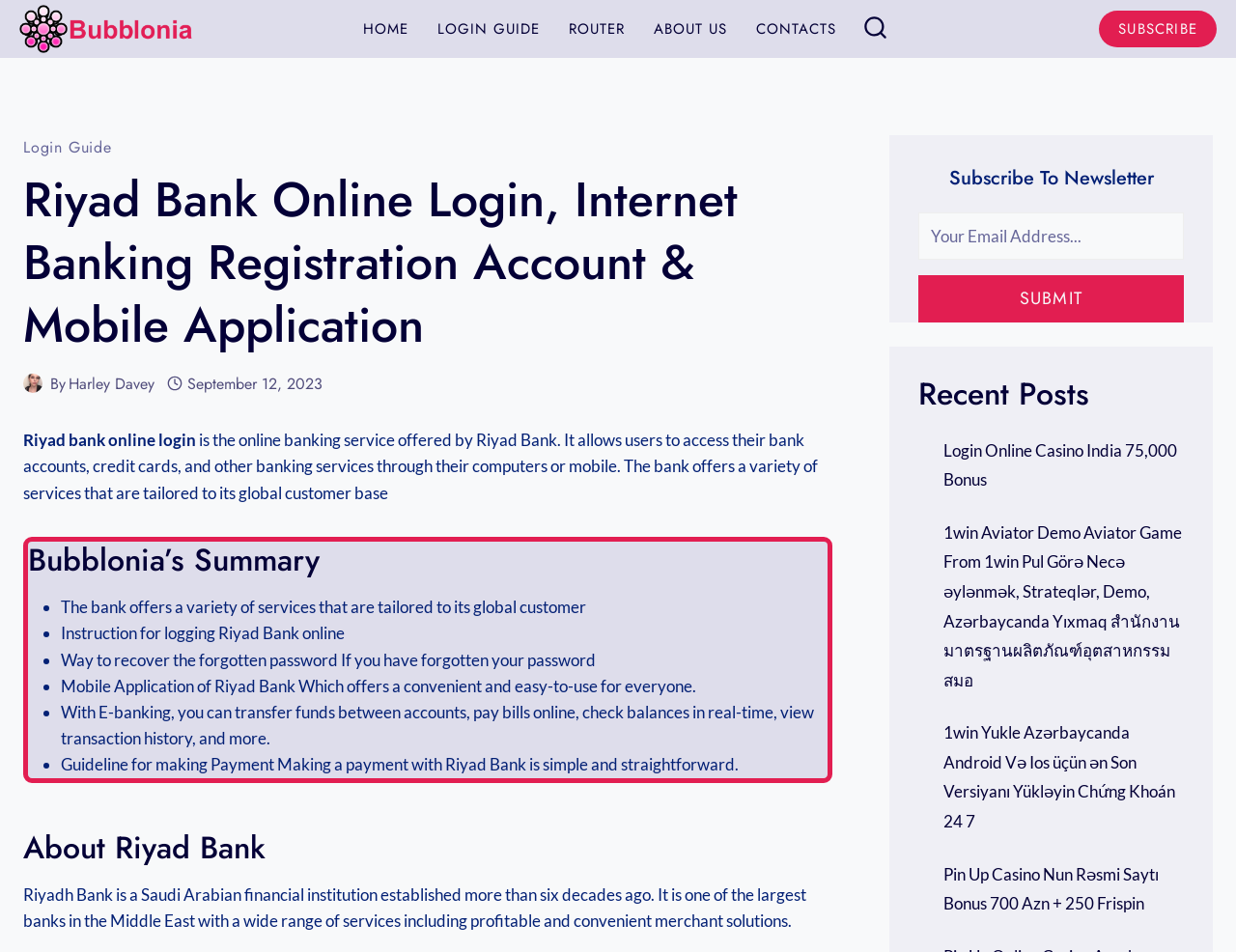Use a single word or phrase to answer this question: 
What can be done with E-banking?

Transfer funds, pay bills, check balances